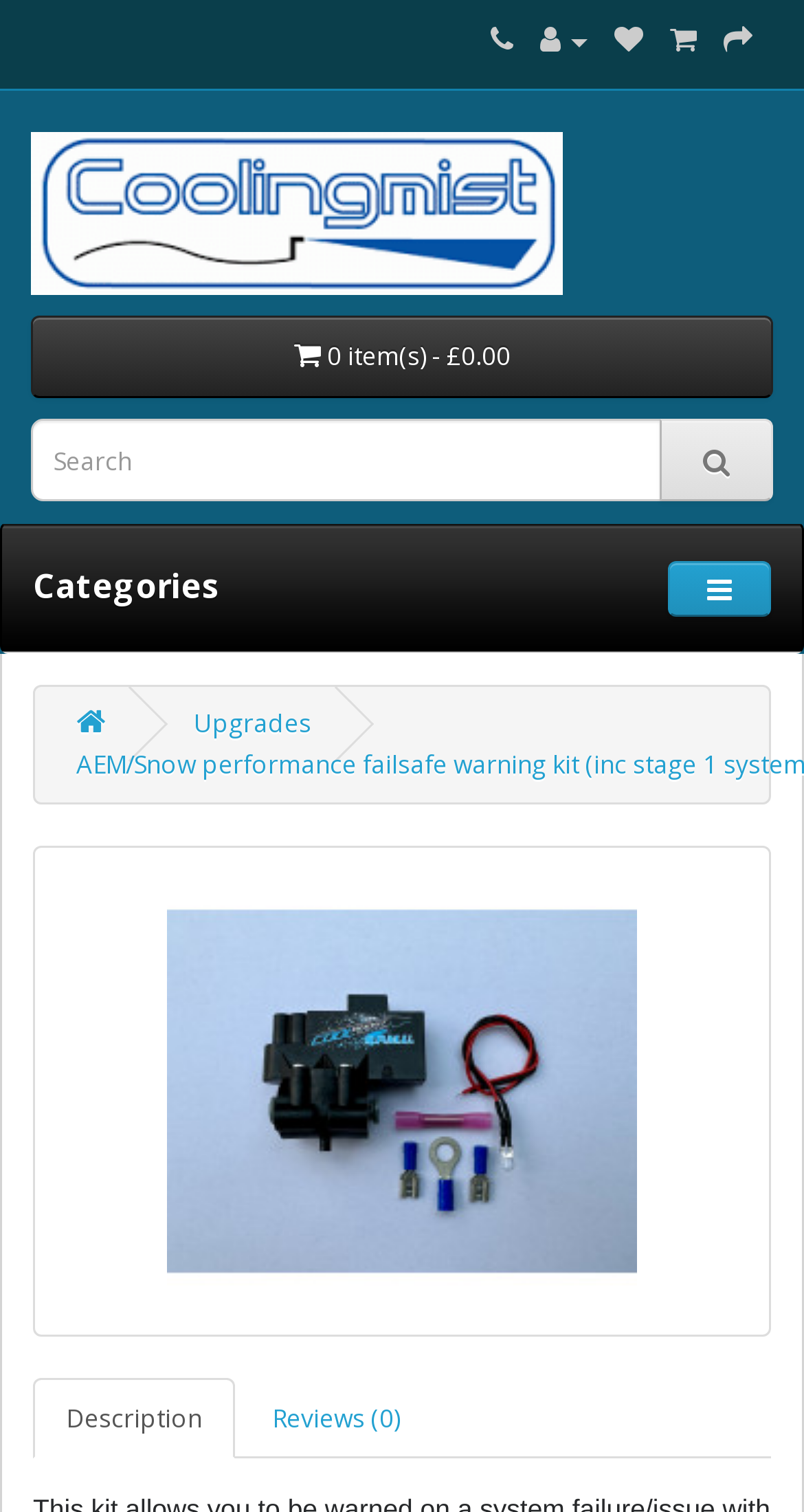What is the category of the product?
Please look at the screenshot and answer using one word or phrase.

Upgrades